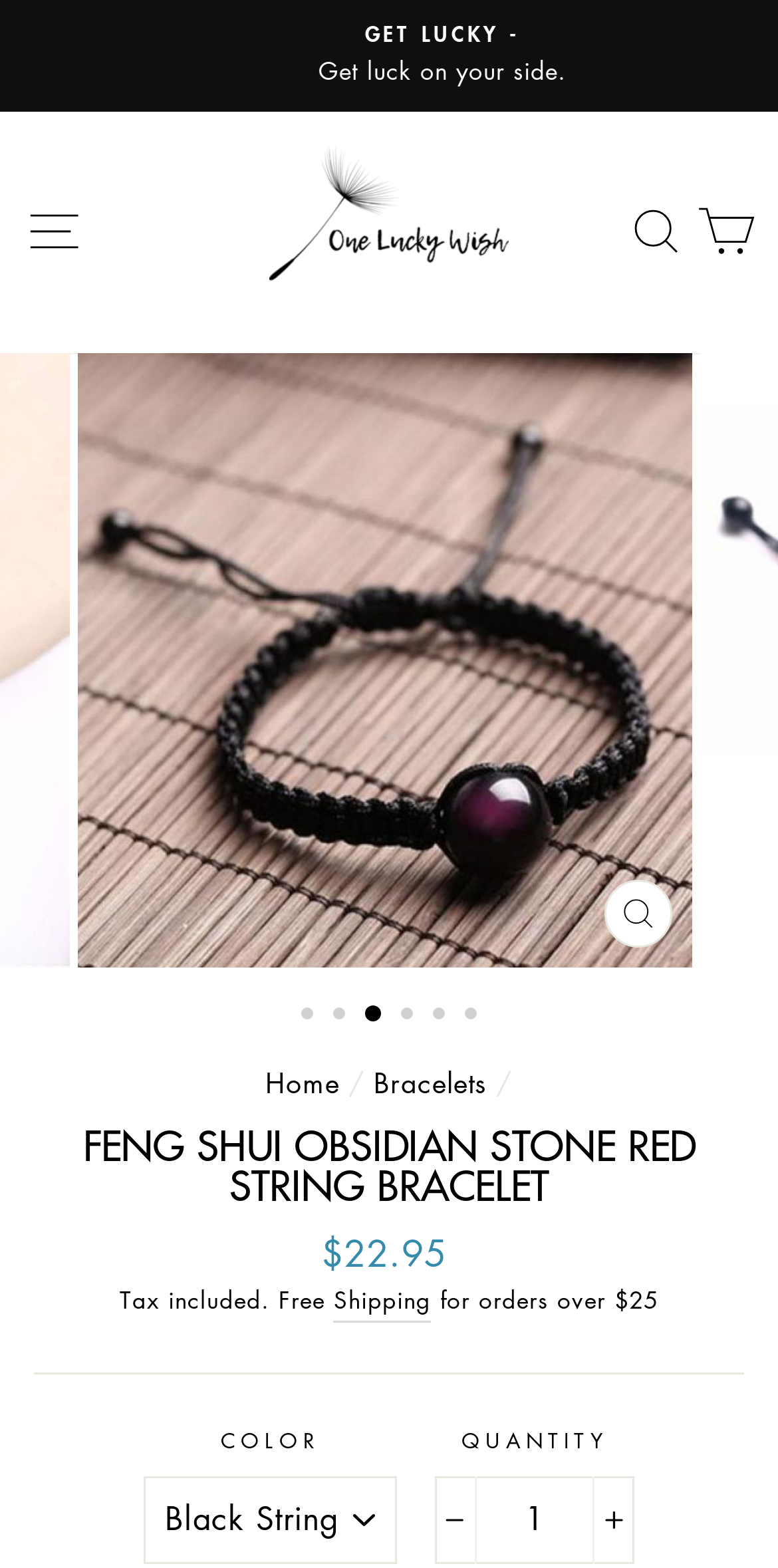Reply to the question with a single word or phrase:
What is the price of the Feng Shui Obsidian Stone Red String Bracelet?

$22.95